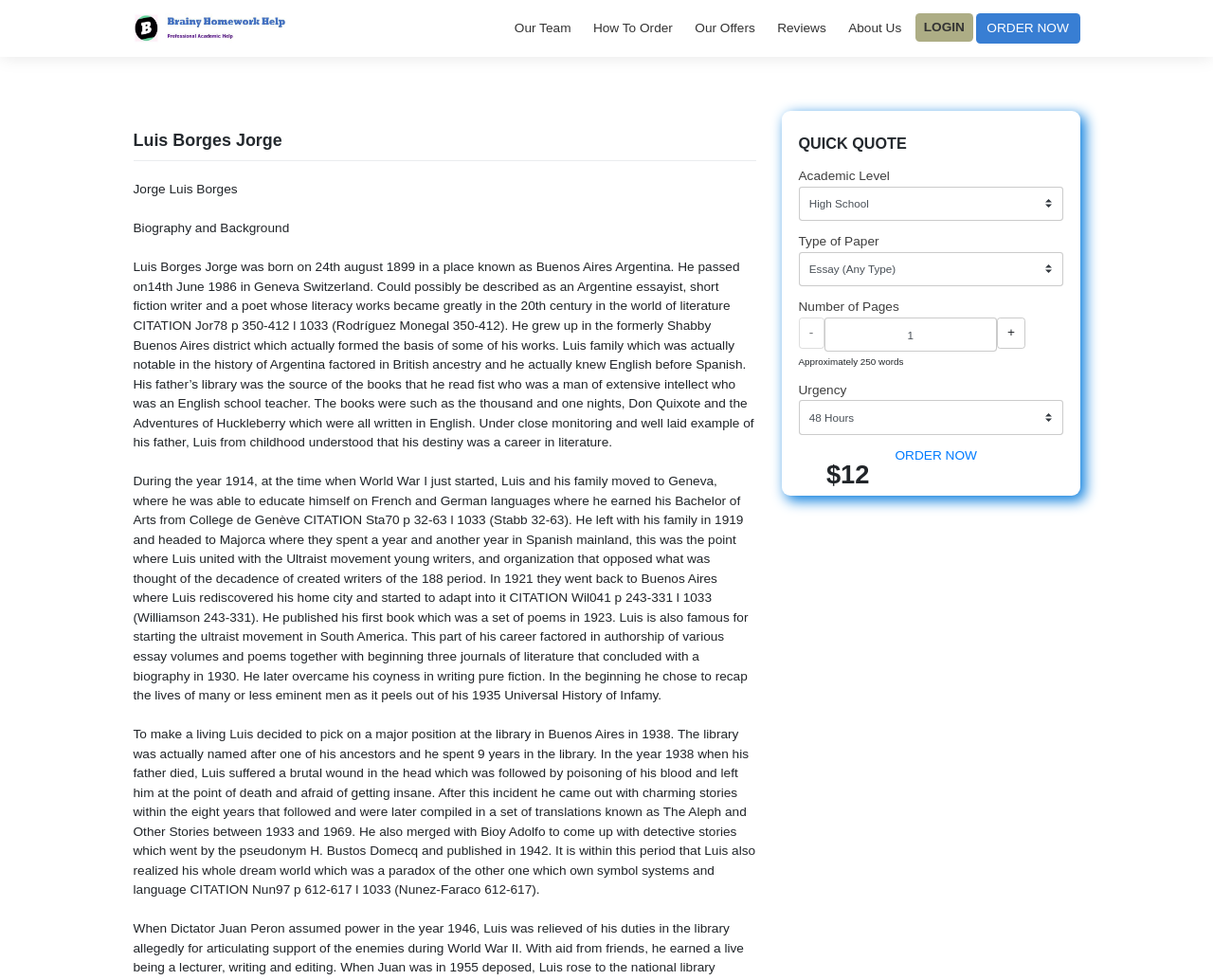Provide a single word or phrase answer to the question: 
What is the name of the person described in the biography?

Jorge Luis Borges